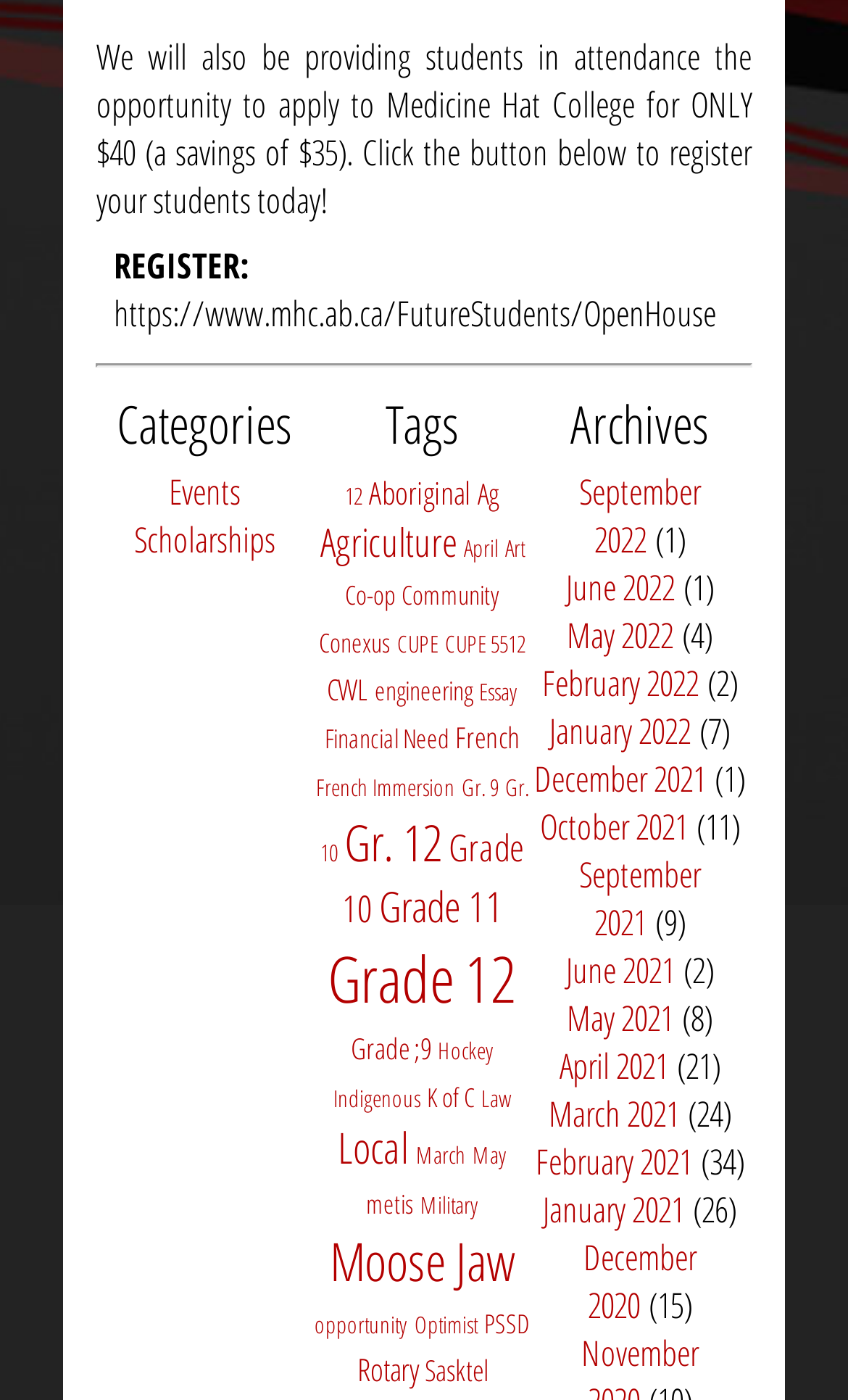Please identify the bounding box coordinates of the element that needs to be clicked to perform the following instruction: "click on Events category".

[0.199, 0.335, 0.284, 0.369]